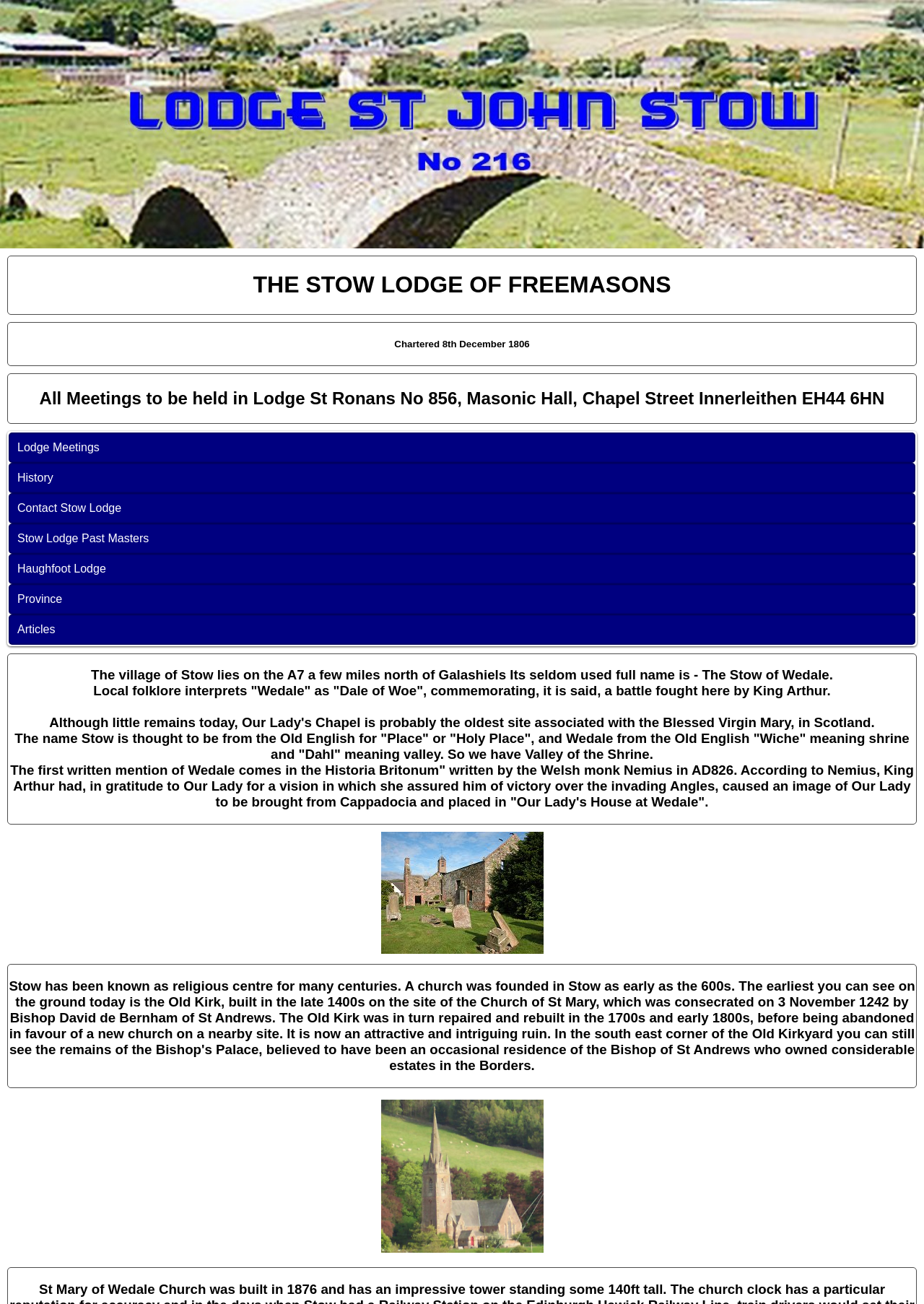Explain the webpage in detail, including its primary components.

The webpage is about Lodge St John Stow No. 216, a Scottish Freemasons lodge. At the top of the page, there is a link and an image with the lodge's name. Below this, there are three headings that provide information about the lodge, including its charter date and meeting location.

On the left side of the page, there are seven links to different sections of the website, including "Lodge Meetings", "History", and "Contact Stow Lodge". These links are stacked vertically, with the first link starting from the top and the last link ending near the middle of the page.

To the right of the links, there is a long paragraph of text that discusses the history and significance of the village of Stow, including its name, local folklore, and historical sites such as Our Lady's Chapel. This text is divided into two static text elements, with the second element continuing the discussion of the village's history.

Below the text, there are two images, one above the other, that appear to be related to the village or the lodge. The first image is positioned near the center of the page, while the second image is near the bottom.

Finally, there is another heading that discusses the religious history of Stow, including the founding of a church in the 600s and the history of the Old Kirk. This heading is followed by another image, which is positioned near the bottom of the page.